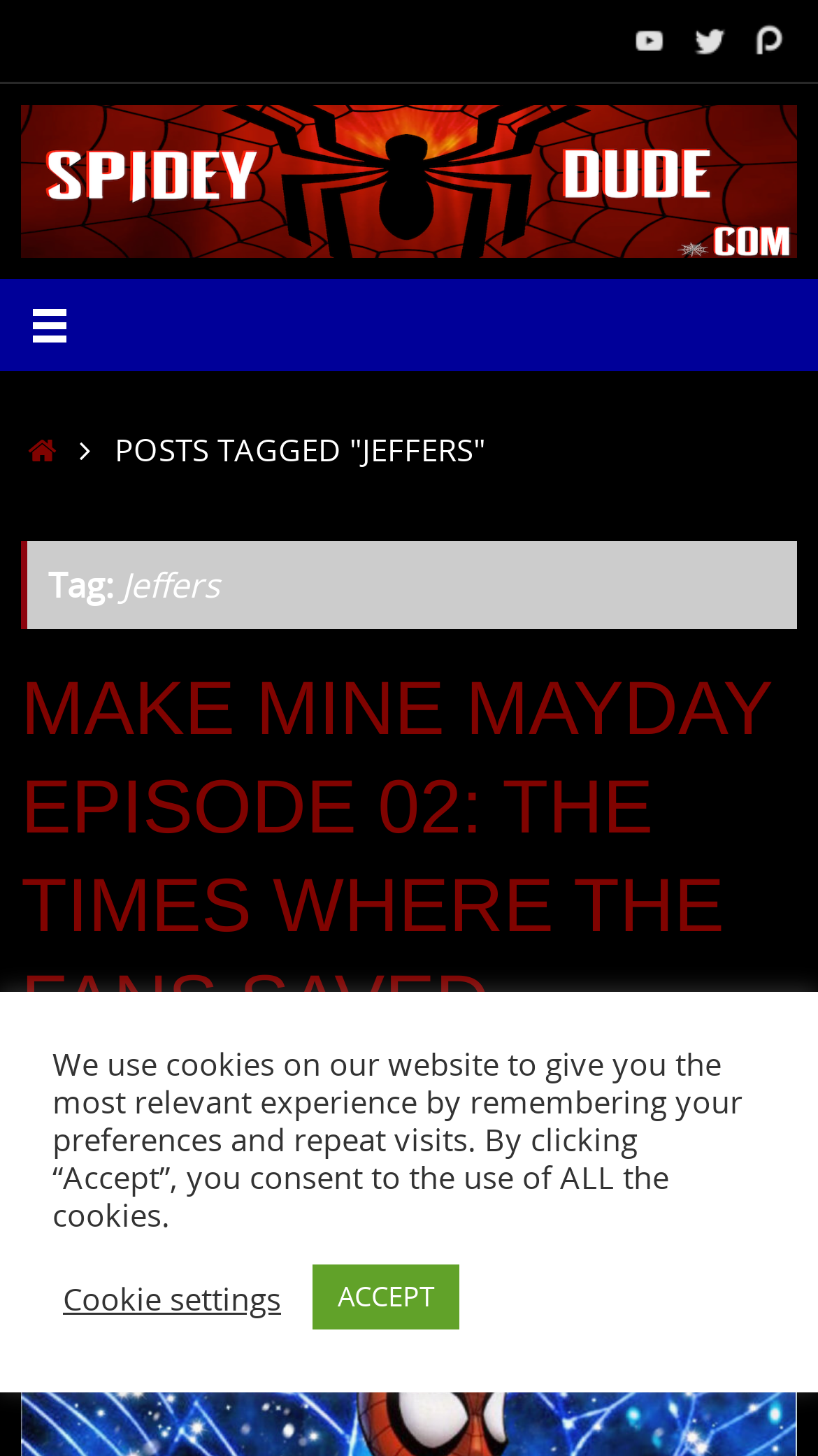What social media platforms are linked?
Refer to the image and provide a one-word or short phrase answer.

YouTube, Twitter, Patreon